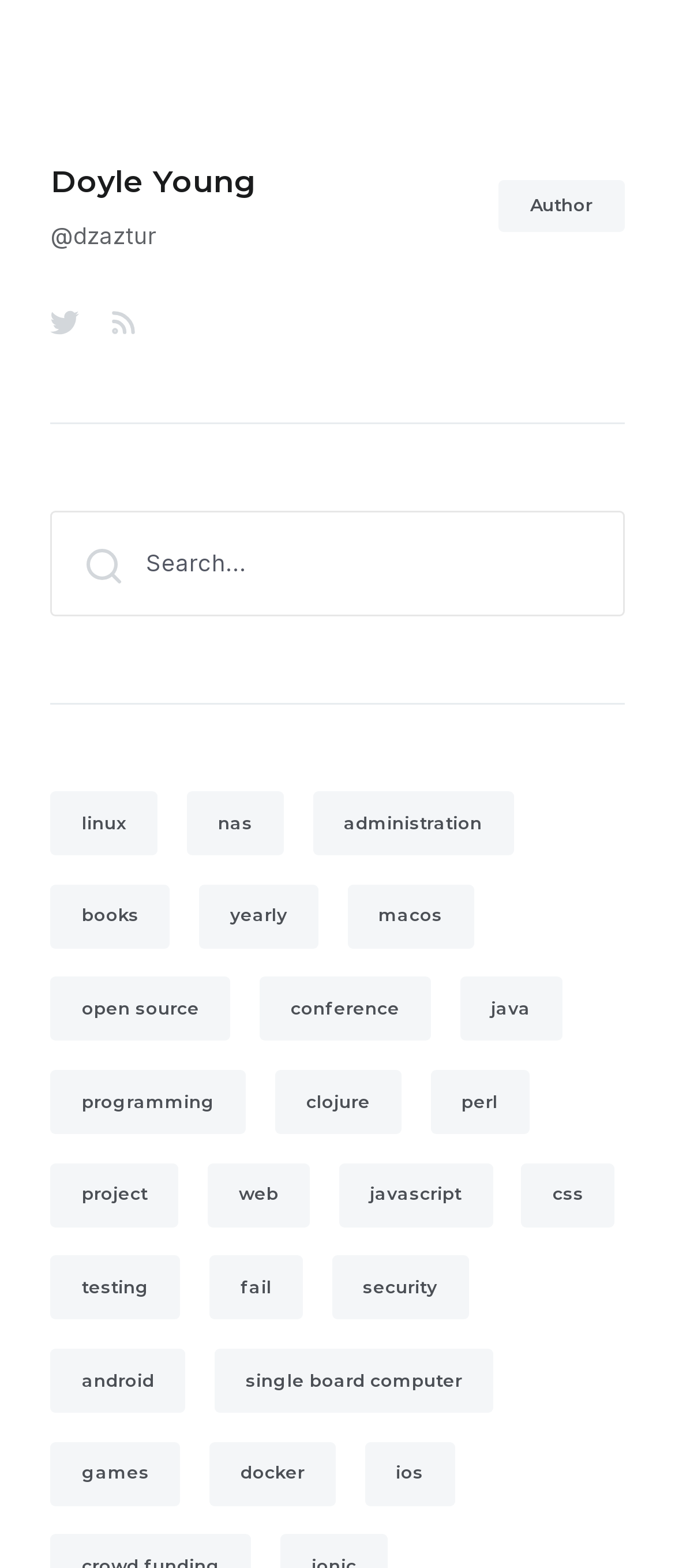Please give a concise answer to this question using a single word or phrase: 
What is the author's name?

Doyle Young